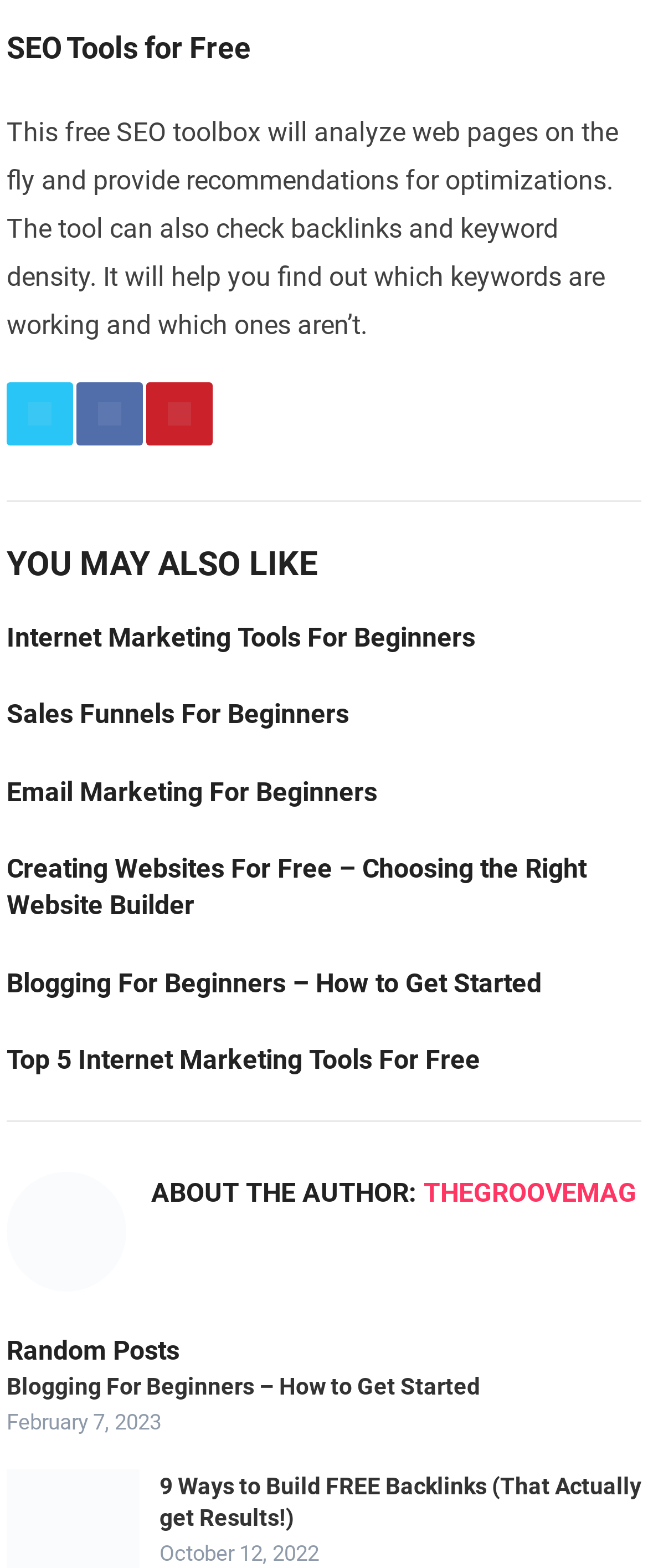Please identify the bounding box coordinates of the clickable region that I should interact with to perform the following instruction: "Click on Twitter". The coordinates should be expressed as four float numbers between 0 and 1, i.e., [left, top, right, bottom].

[0.01, 0.244, 0.113, 0.284]